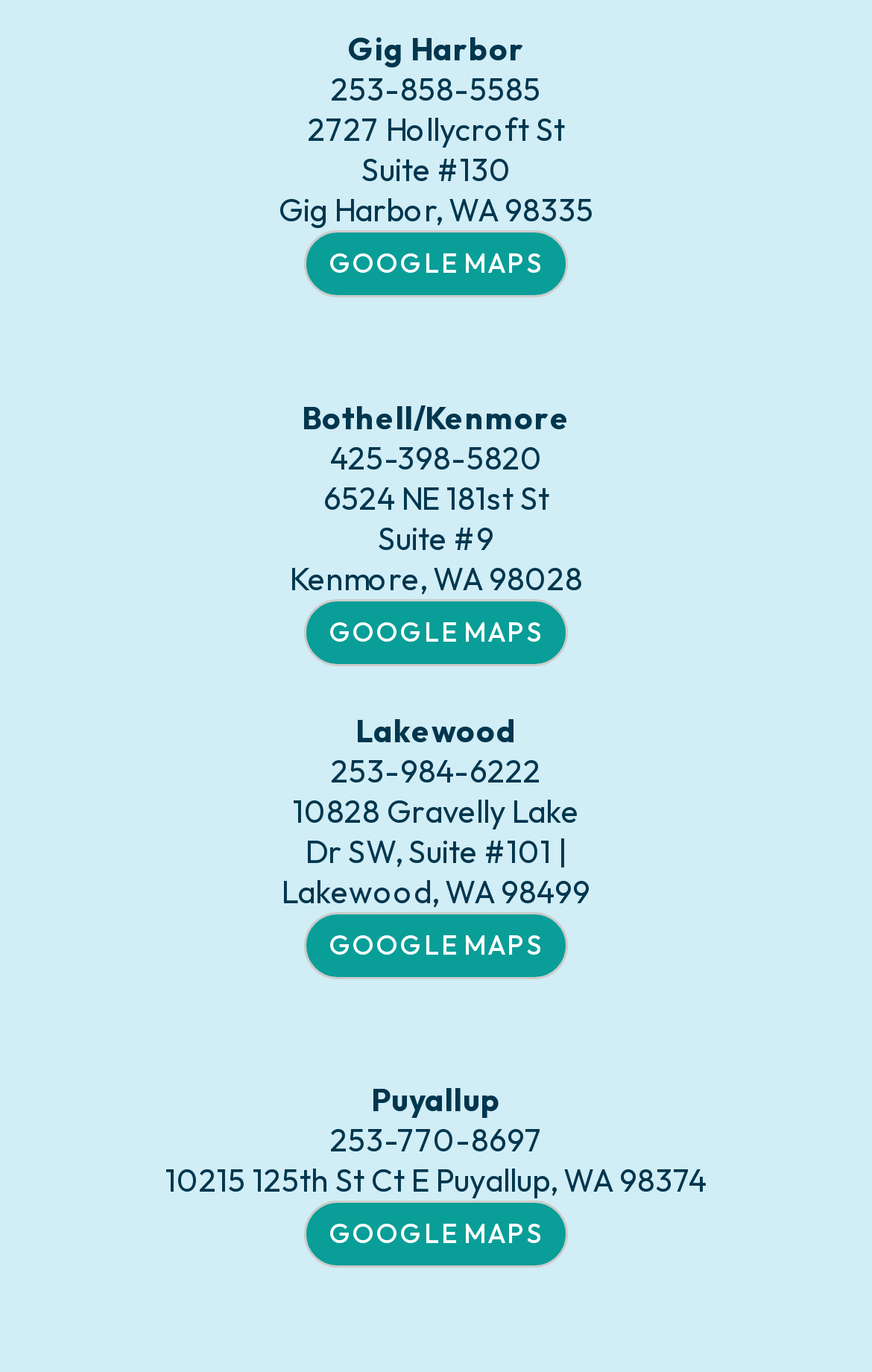Answer the question below with a single word or a brief phrase: 
What is the common link text for all locations?

GOOGLE MAPS